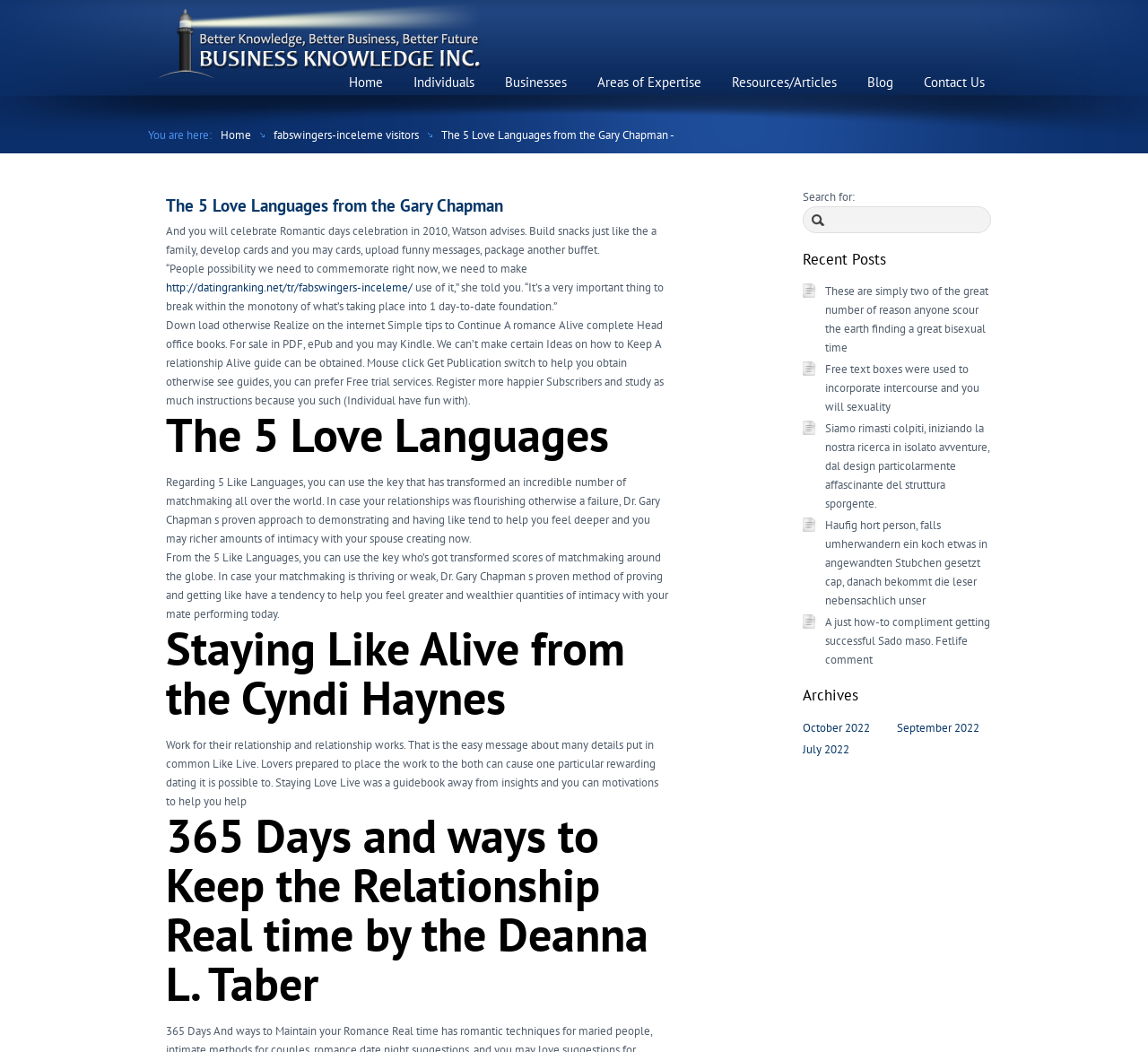Locate the bounding box coordinates of the item that should be clicked to fulfill the instruction: "Read the 'The 5 Love Languages from the Gary Chapman' article".

[0.145, 0.187, 0.582, 0.204]